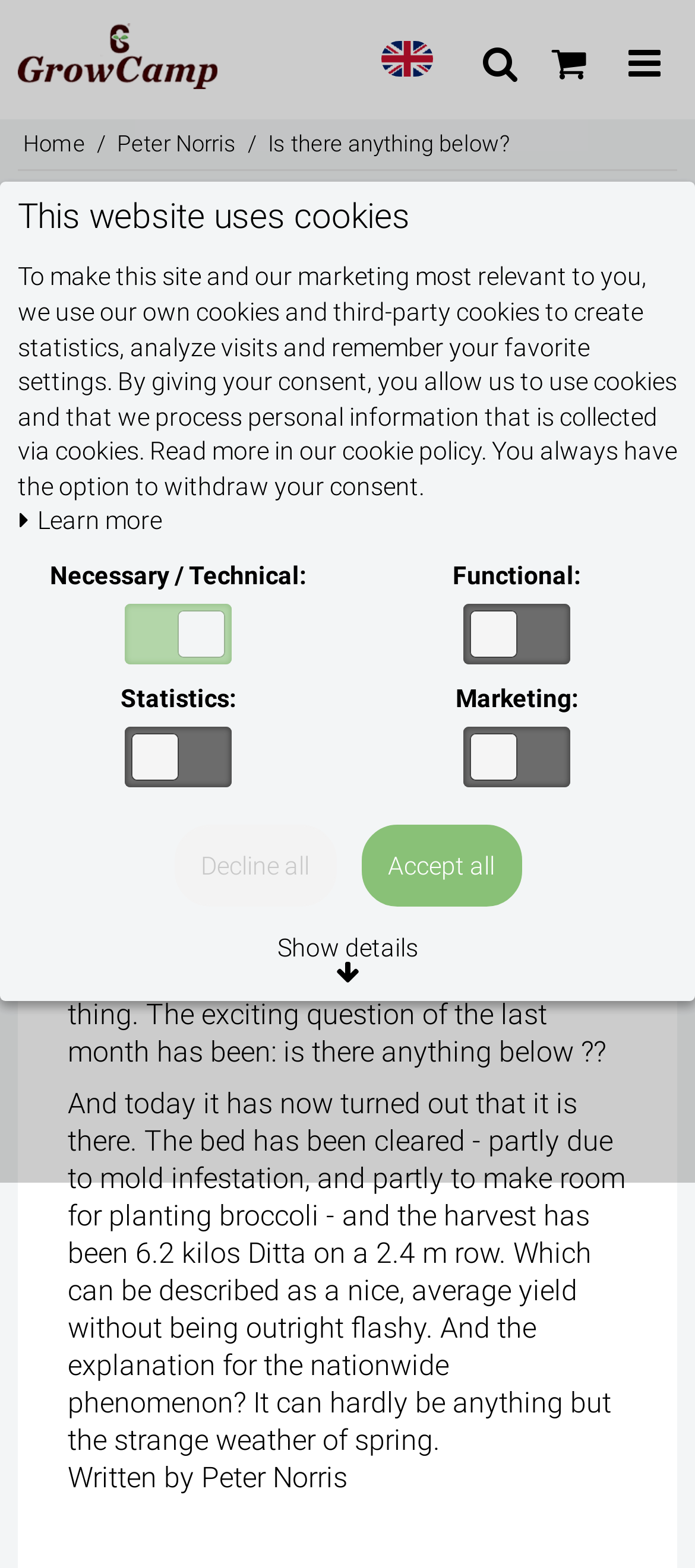Determine the bounding box coordinates of the clickable region to carry out the instruction: "View the image of the potato harvest".

[0.097, 0.304, 0.903, 0.407]